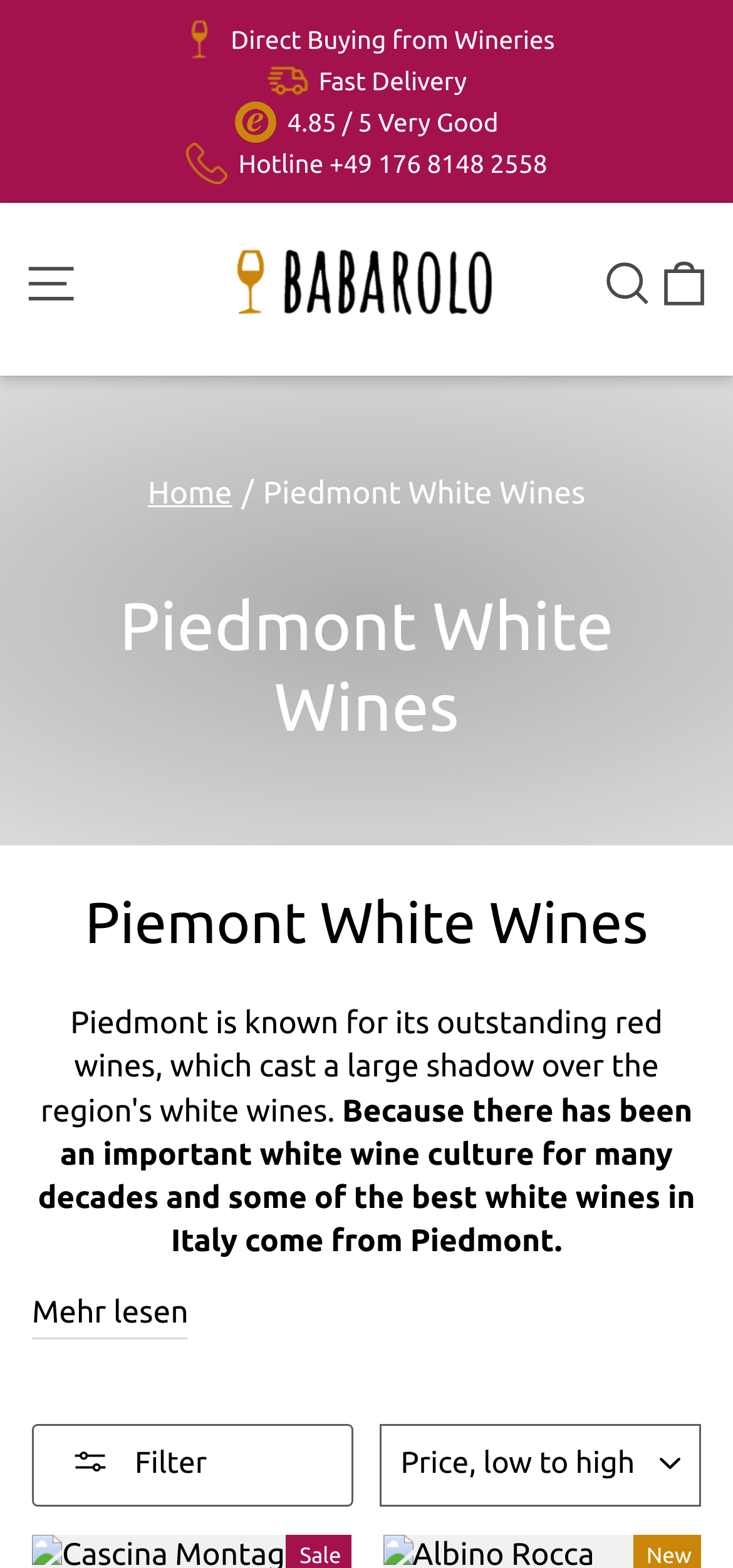Determine the main heading of the webpage and generate its text.

Piedmont White Wines